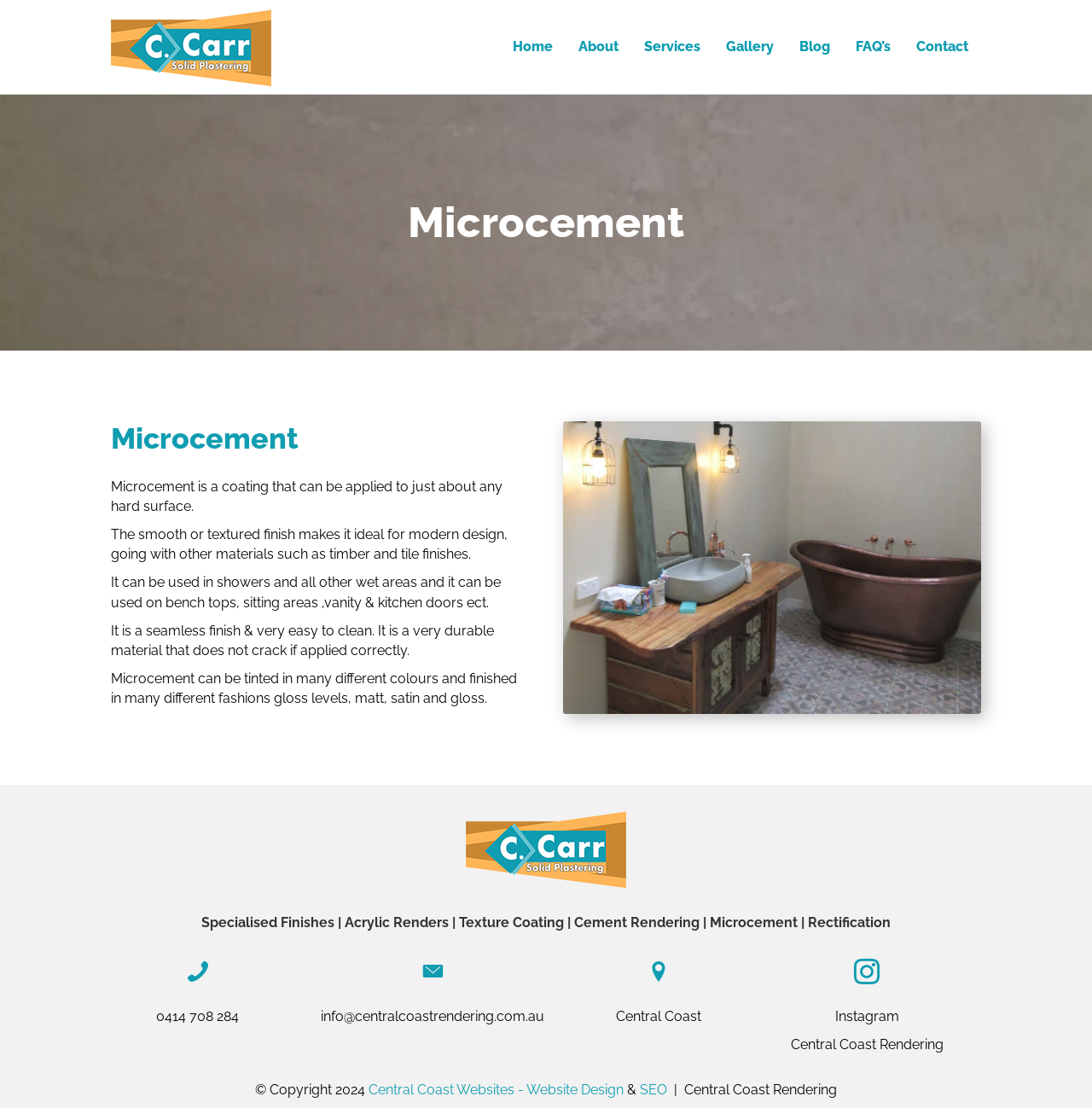Can you specify the bounding box coordinates for the region that should be clicked to fulfill this instruction: "Click on the 'Instagram' link".

[0.765, 0.91, 0.823, 0.924]